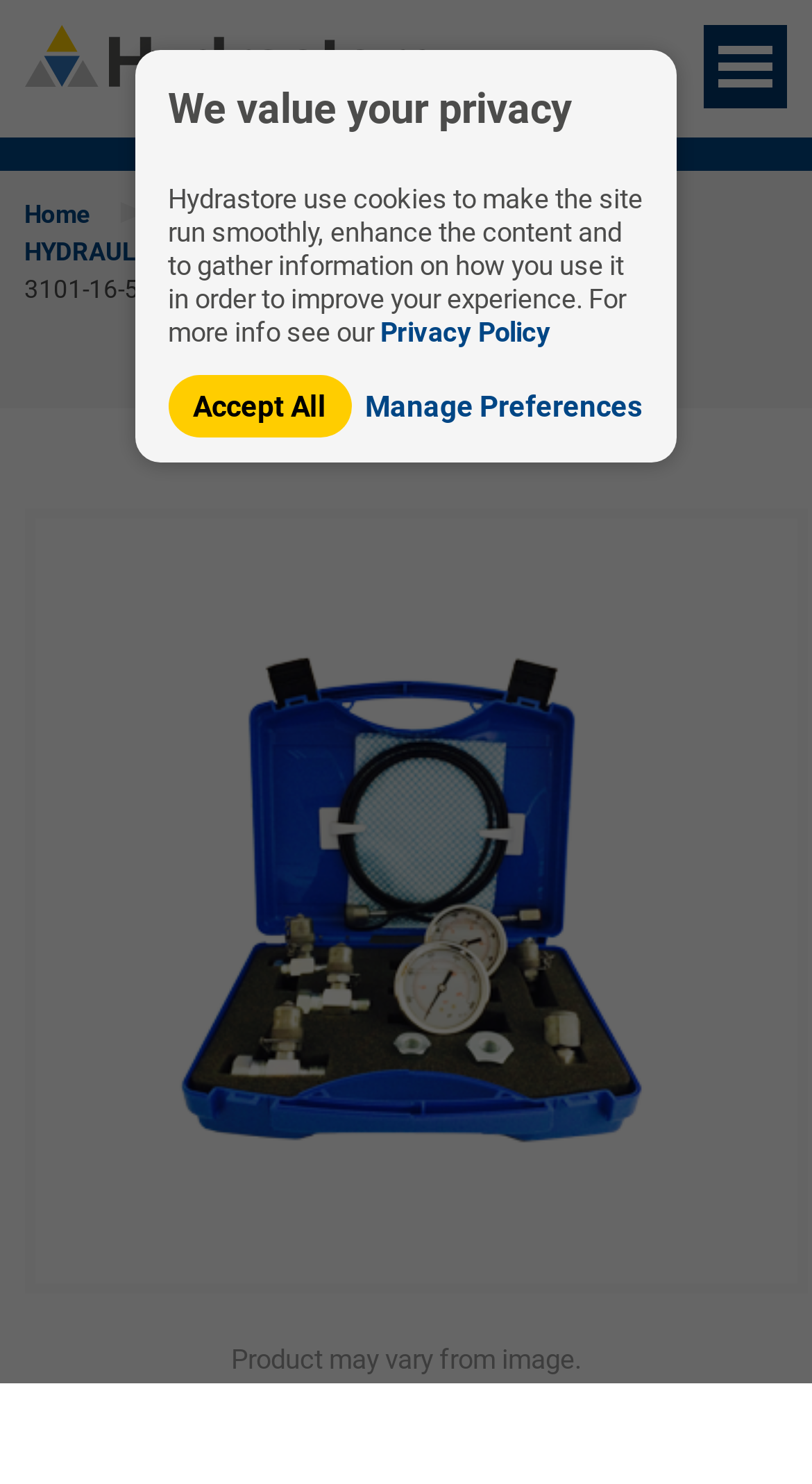Find the bounding box coordinates for the area that must be clicked to perform this action: "view hydraulic test equipment".

[0.381, 0.135, 0.73, 0.154]